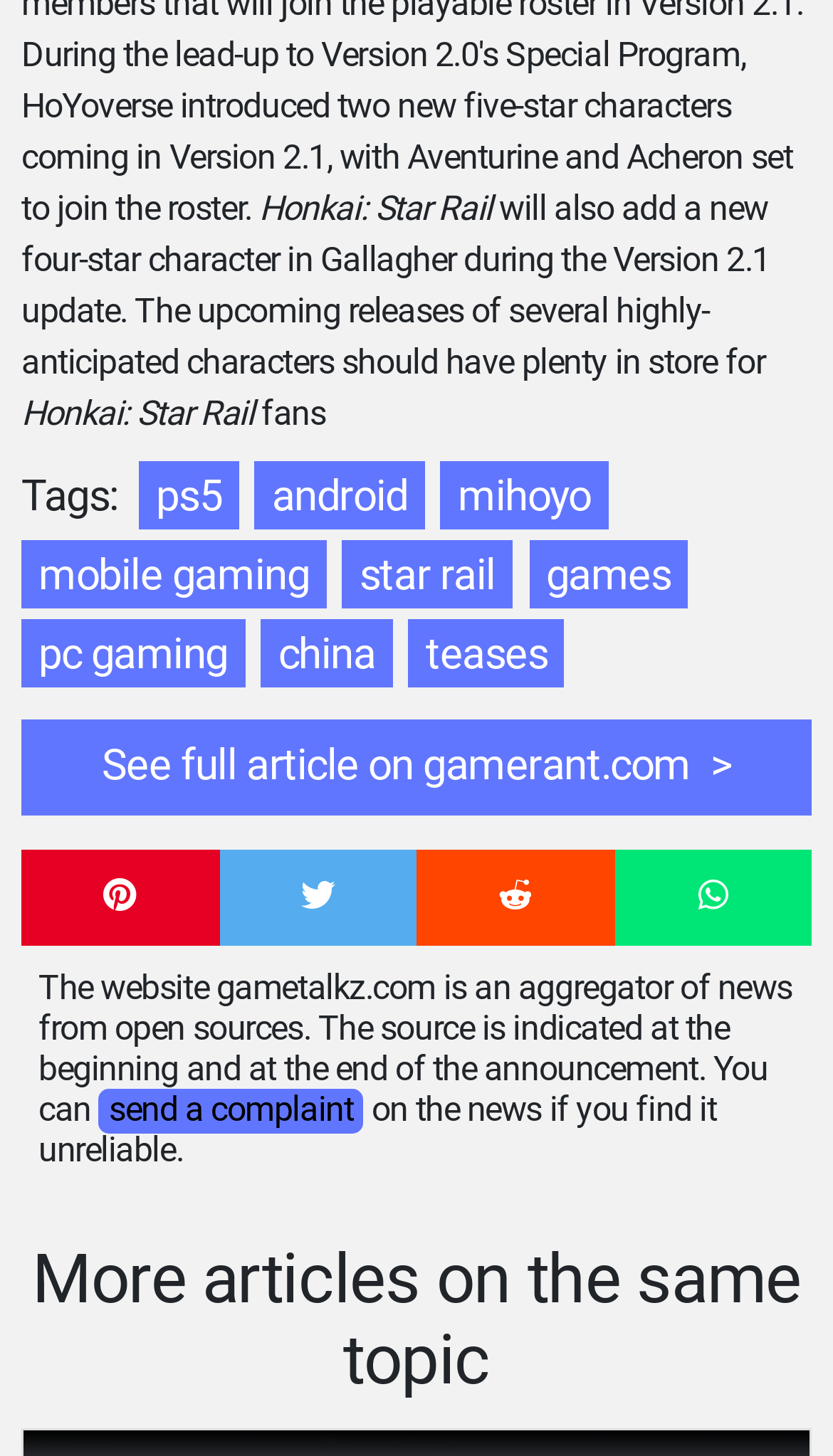What is the name of the game mentioned in the article?
Look at the image and answer with only one word or phrase.

Honkai: Star Rail